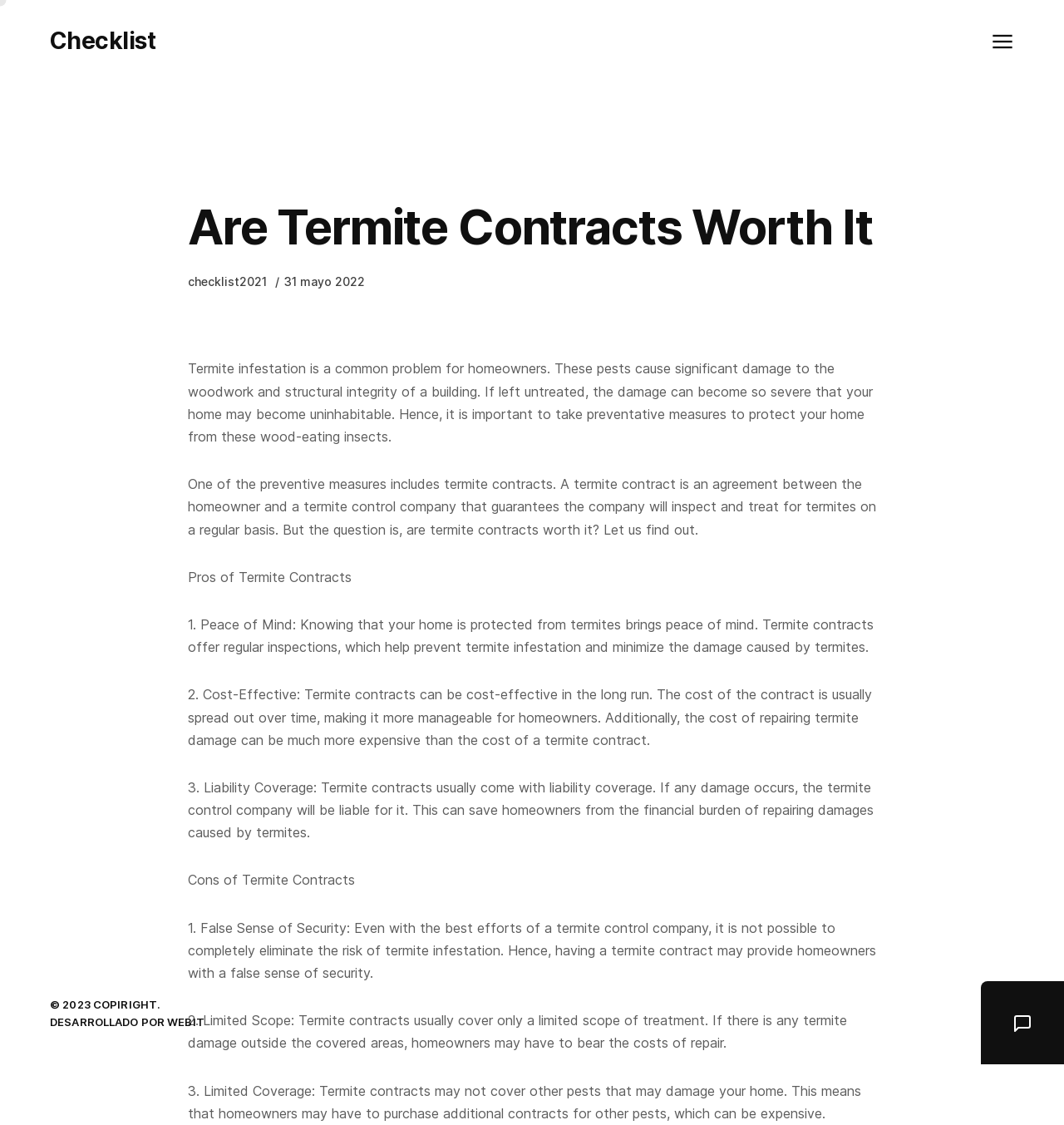With reference to the image, please provide a detailed answer to the following question: How many points are listed under 'Cons of Termite Contracts'?

After carefully examining the webpage, I found that there are three points listed under 'Cons of Termite Contracts', which are 'False Sense of Security', 'Limited Scope', and 'Limited Coverage'.